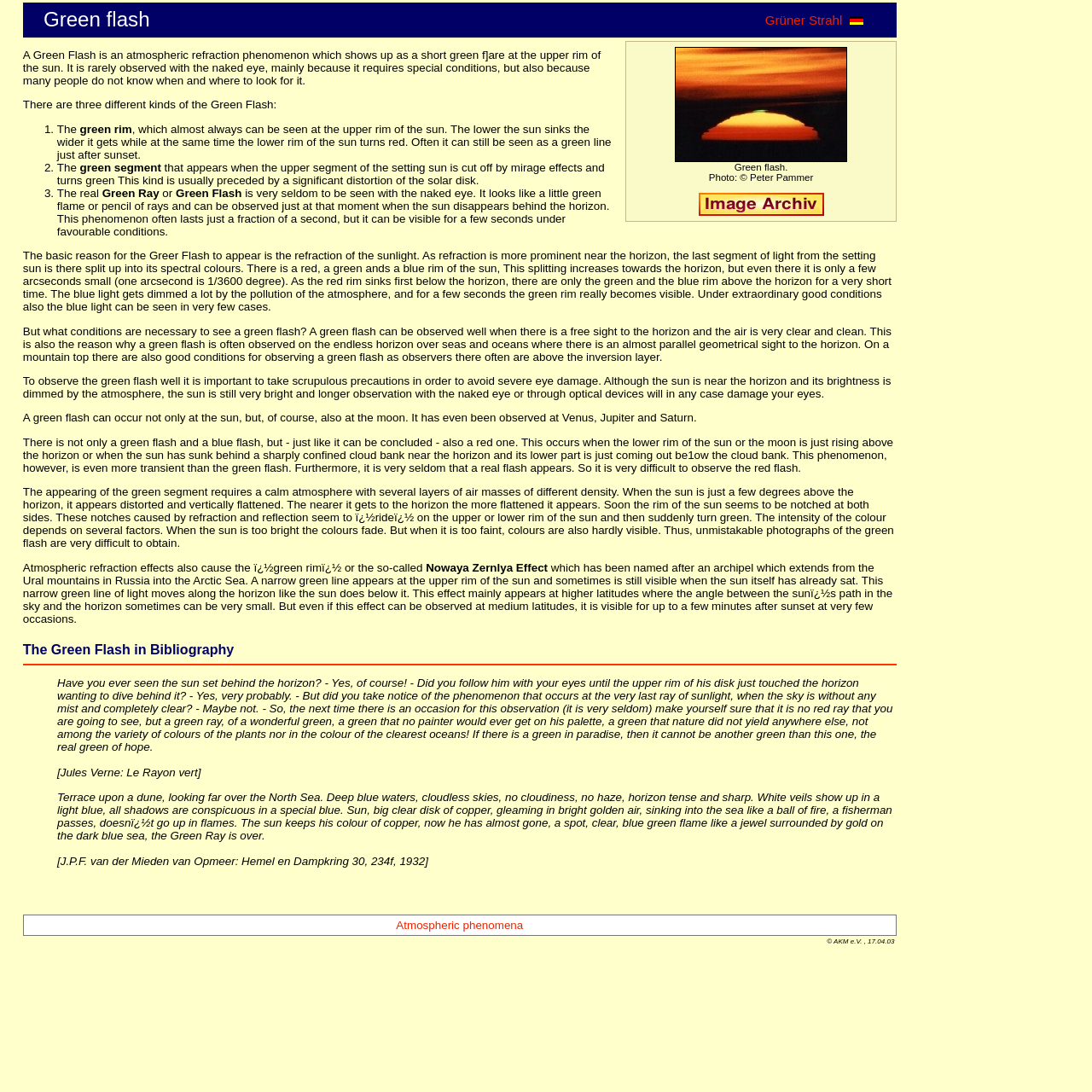Predict the bounding box coordinates of the UI element that matches this description: "Atmospheric phenomena". The coordinates should be in the format [left, top, right, bottom] with each value between 0 and 1.

[0.363, 0.841, 0.479, 0.853]